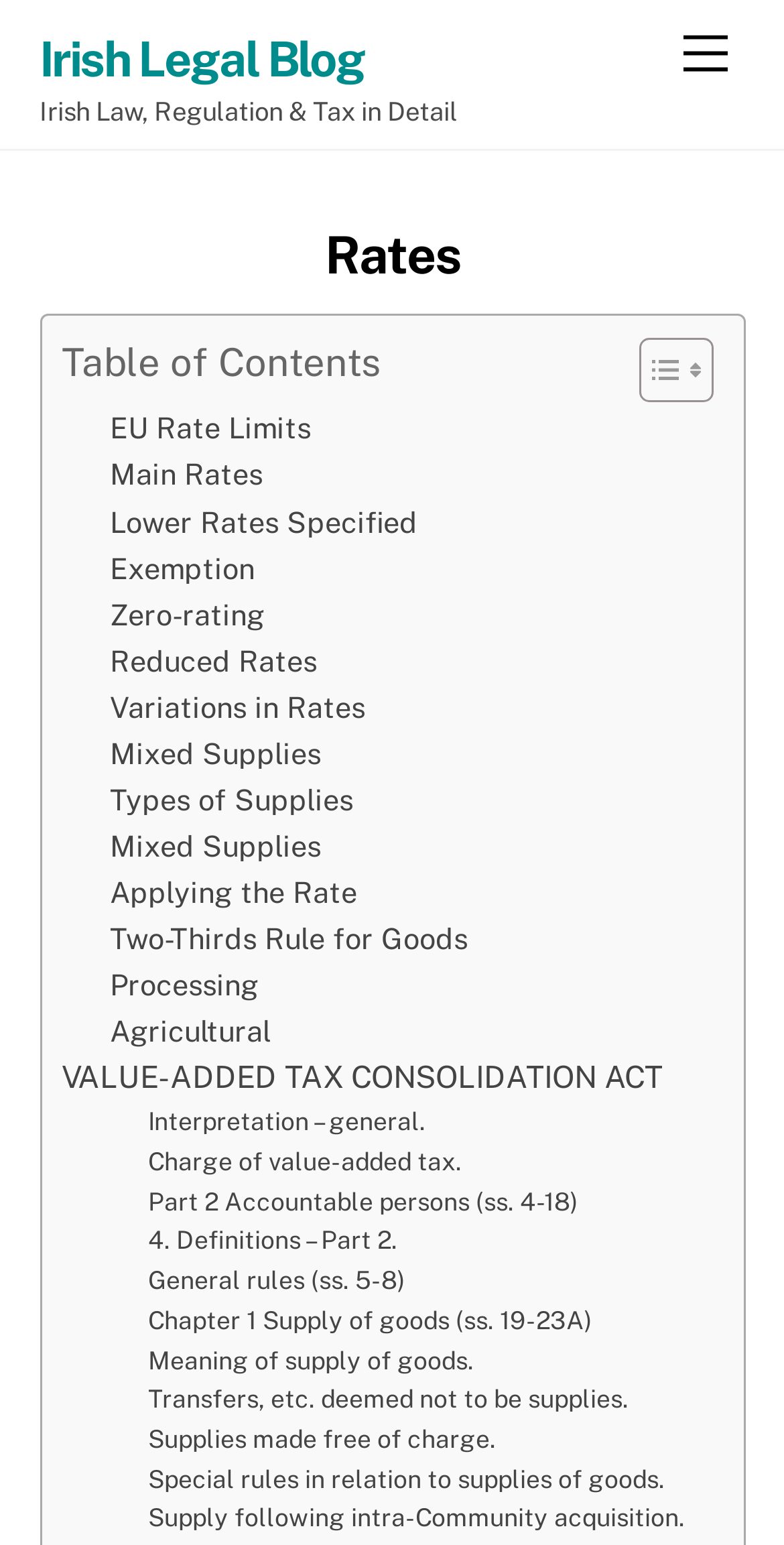Respond to the question below with a single word or phrase:
How many links are there under the 'Rates' heading?

15